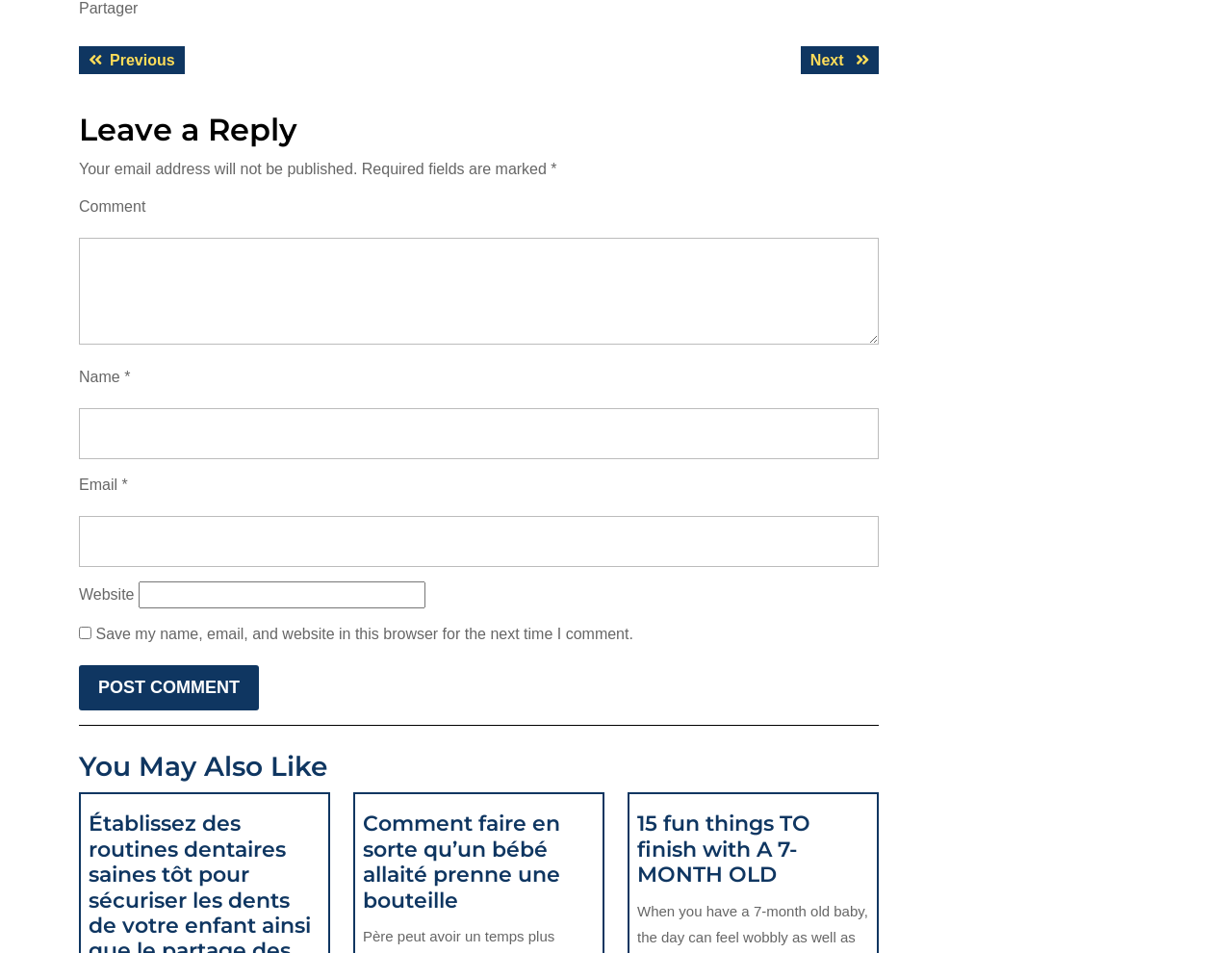Highlight the bounding box of the UI element that corresponds to this description: "parent_node: Email * aria-describedby="email-notes" name="email"".

[0.064, 0.541, 0.713, 0.595]